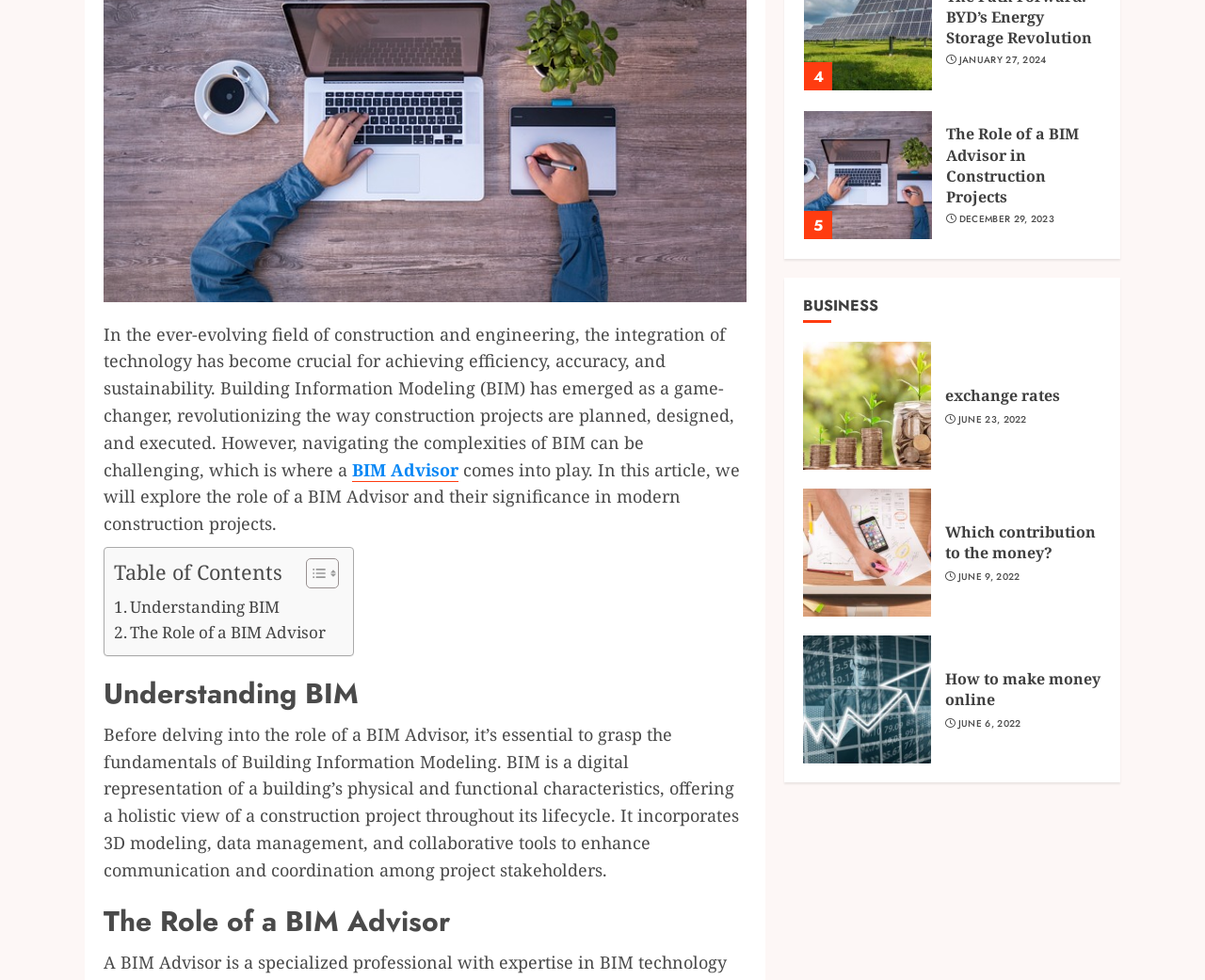Identify the bounding box for the UI element described as: "February 15, 2024". Ensure the coordinates are four float numbers between 0 and 1, formatted as [left, top, right, bottom].

[0.796, 0.076, 0.873, 0.089]